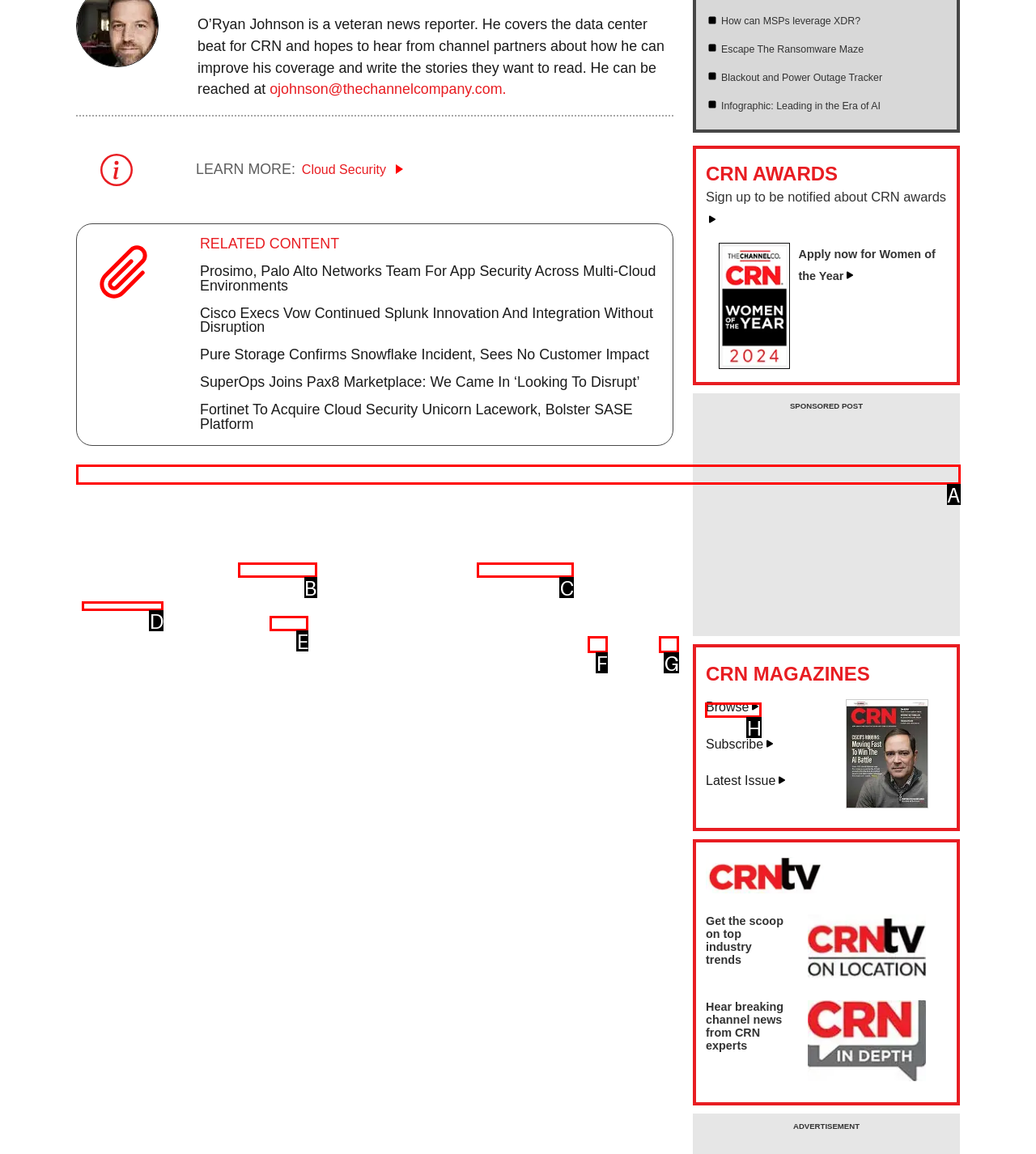Identify the letter of the option that should be selected to accomplish the following task: Browse CRN magazines. Provide the letter directly.

H